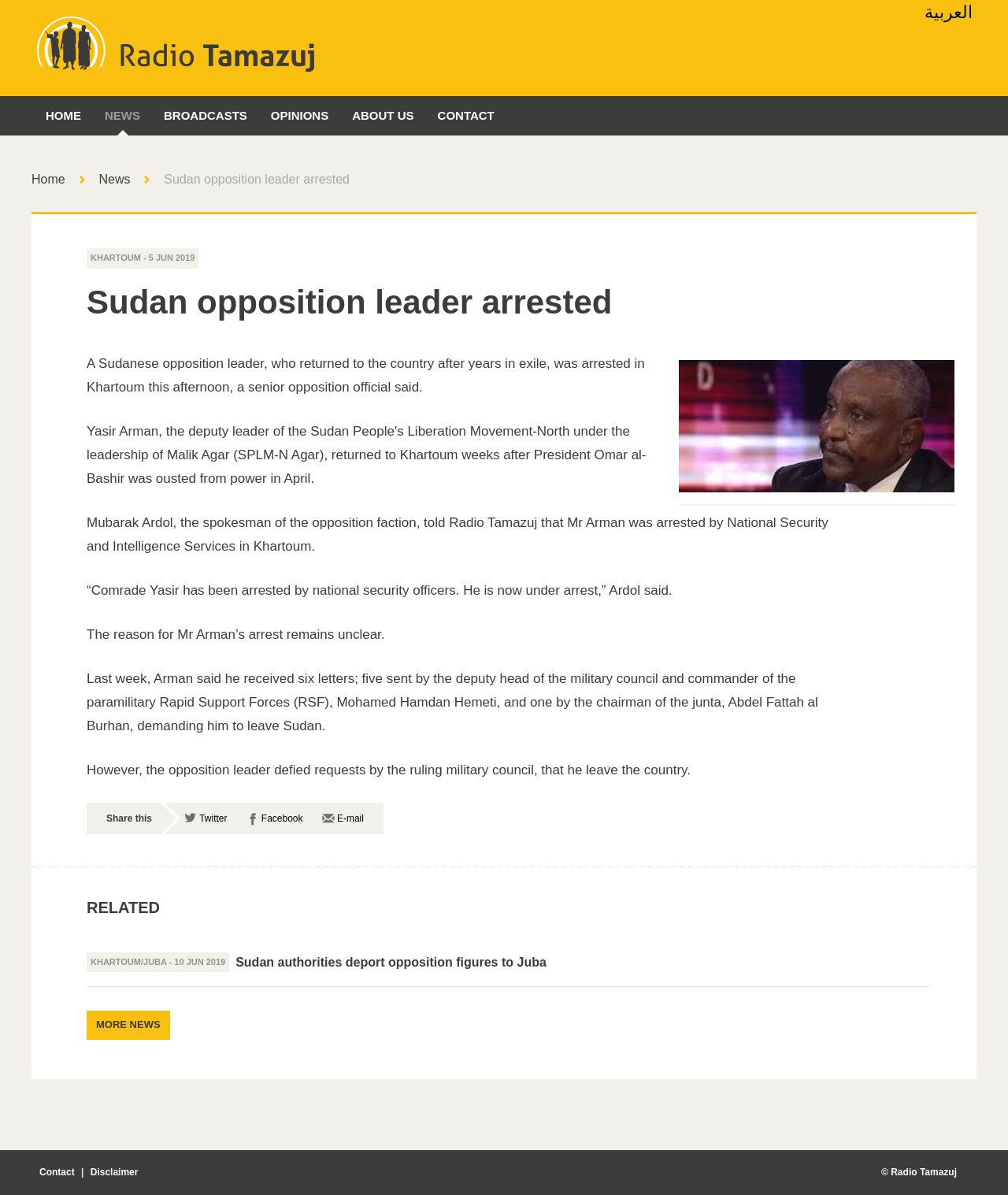Please find the bounding box coordinates of the element that you should click to achieve the following instruction: "Share on Twitter". The coordinates should be presented as four float numbers between 0 and 1: [left, top, right, bottom].

[0.183, 0.68, 0.225, 0.689]